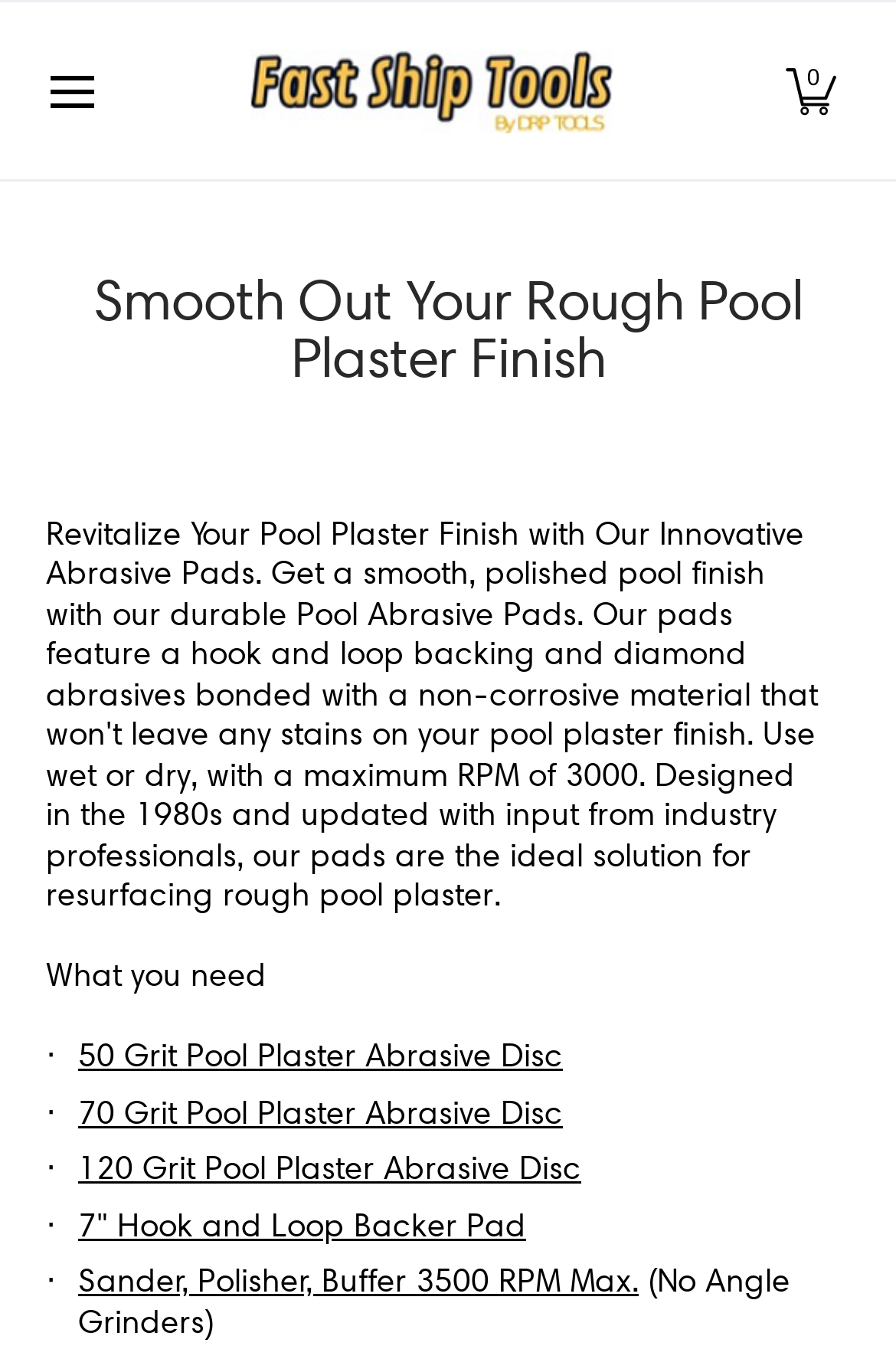Find the bounding box coordinates of the element's region that should be clicked in order to follow the given instruction: "Click the 'Menu' button". The coordinates should consist of four float numbers between 0 and 1, i.e., [left, top, right, bottom].

[0.051, 0.002, 0.104, 0.132]